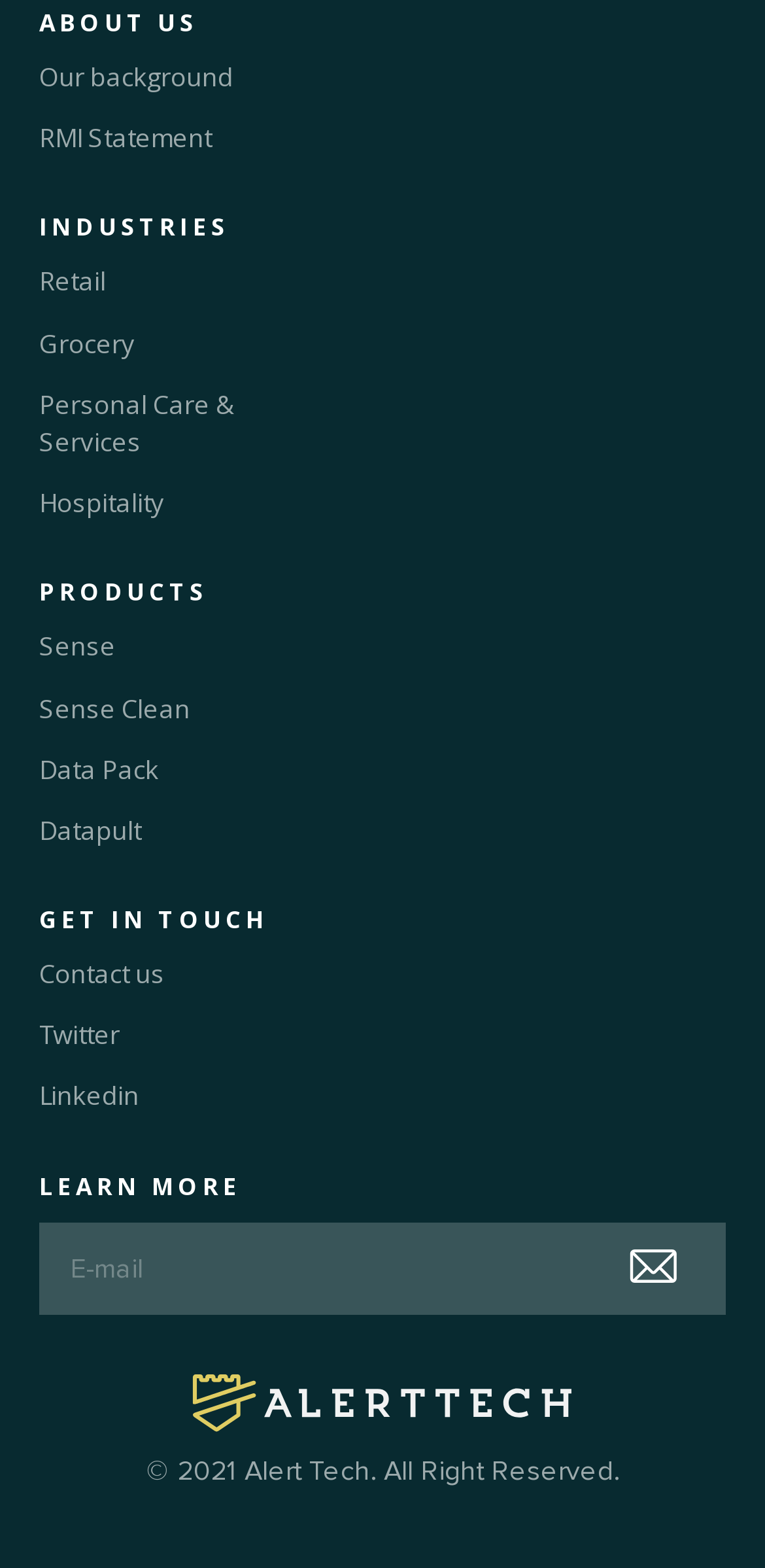Find the coordinates for the bounding box of the element with this description: "Personal Care & Services".

[0.051, 0.246, 0.326, 0.294]